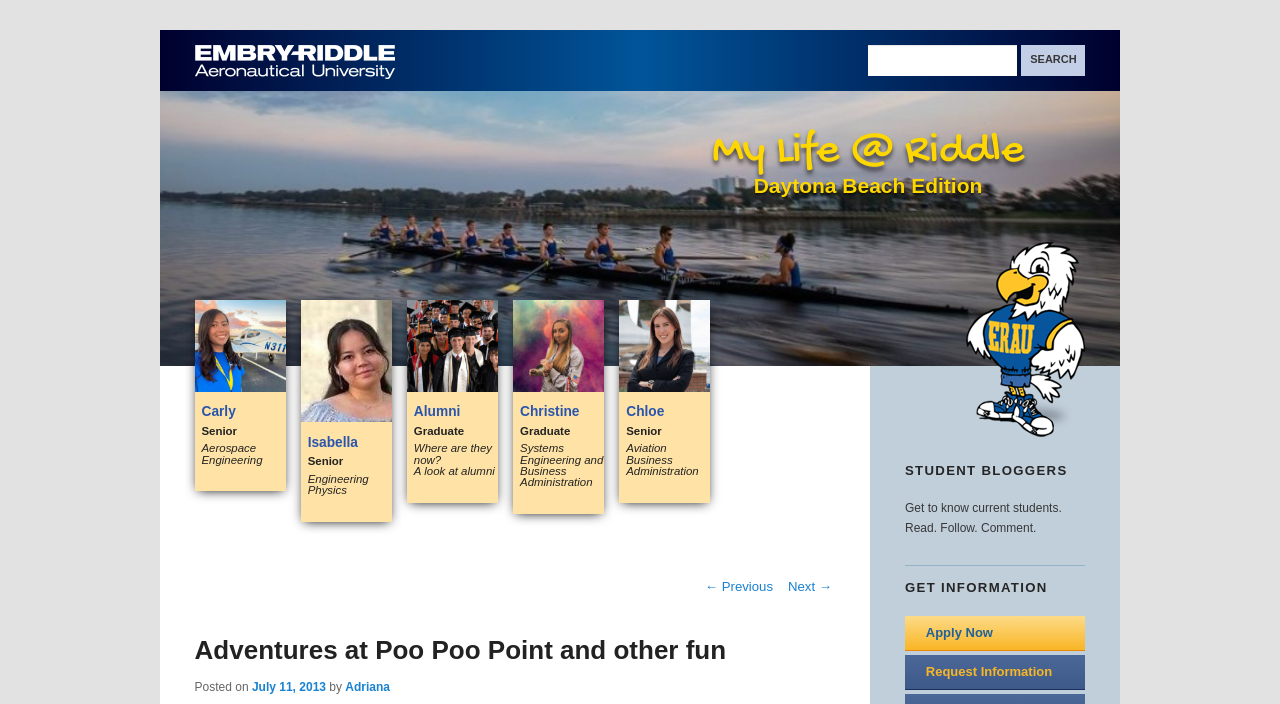Identify the bounding box for the given UI element using the description provided. Coordinates should be in the format (top-left x, top-left y, bottom-right x, bottom-right y) and must be between 0 and 1. Here is the description: Skip to primary content

[0.19, 0.424, 0.295, 0.442]